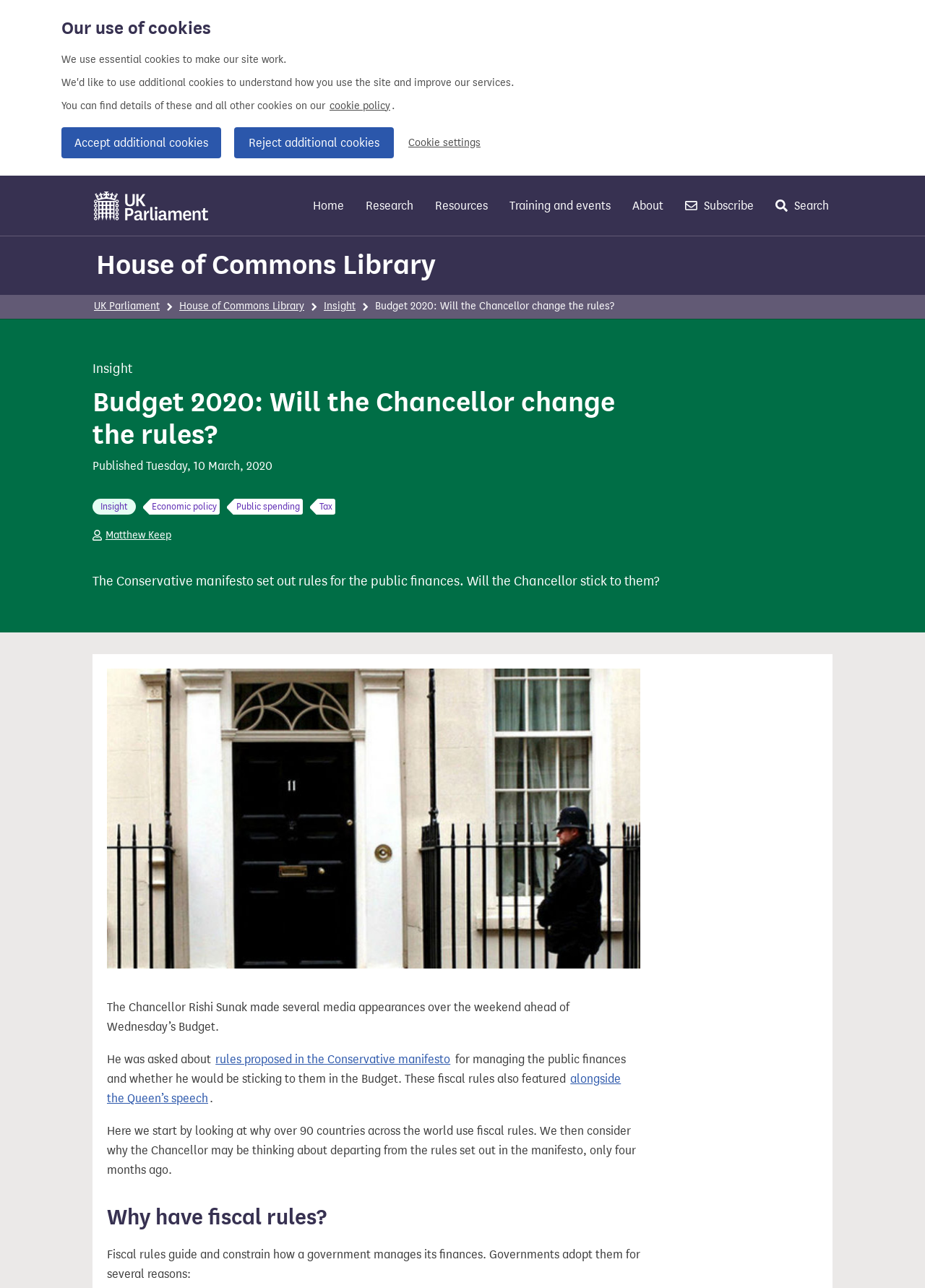Based on the image, give a detailed response to the question: How many countries use fiscal rules?

According to the article, over 90 countries across the world use fiscal rules, which is mentioned in the sentence 'Here we start by looking at why over 90 countries across the world use fiscal rules.'